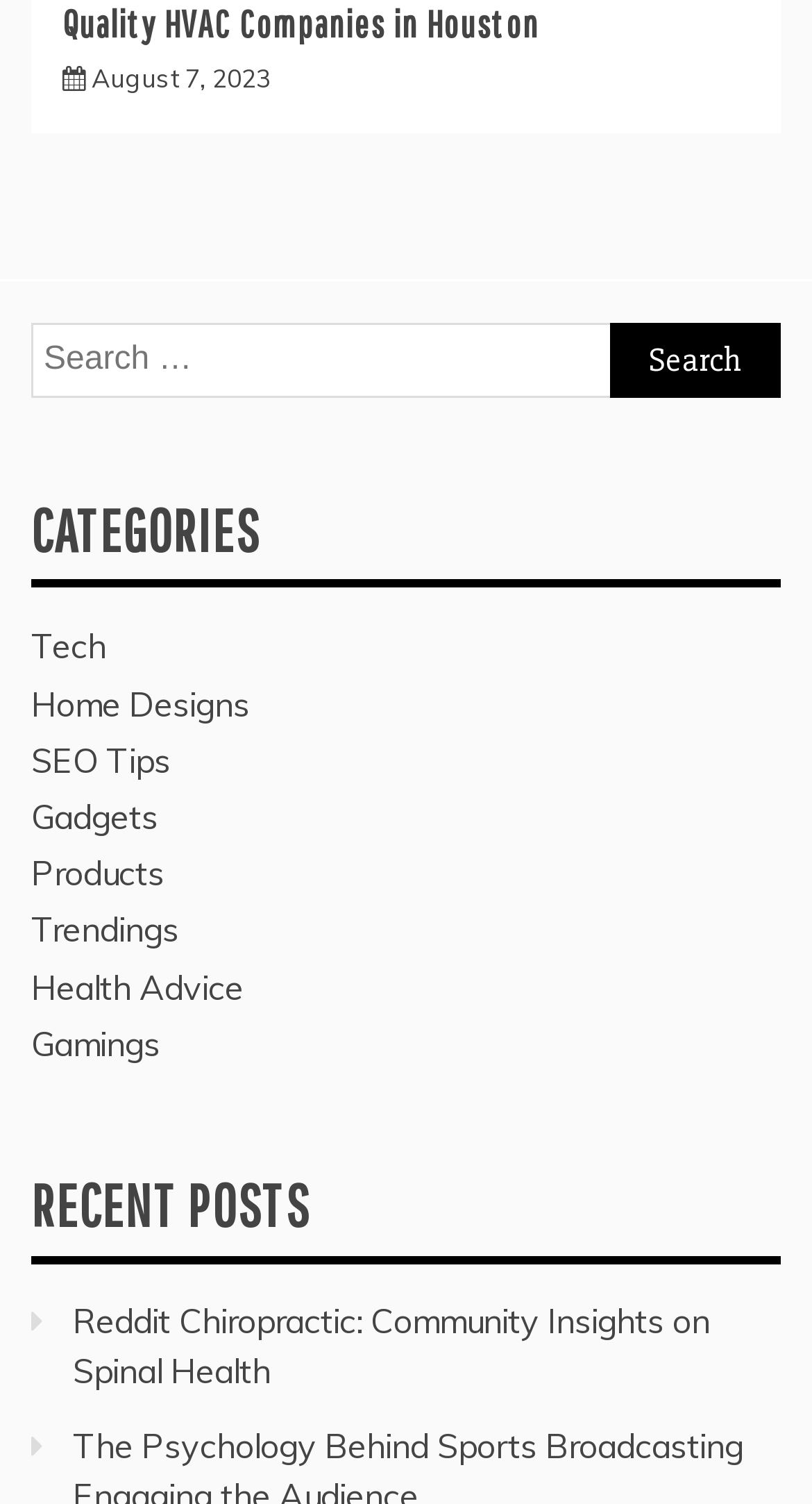What is the main topic of the webpage?
Could you please answer the question thoroughly and with as much detail as possible?

The main topic of the webpage can be determined by looking at the heading element 'Quality HVAC Companies in Houston' which is prominently displayed at the top of the page.